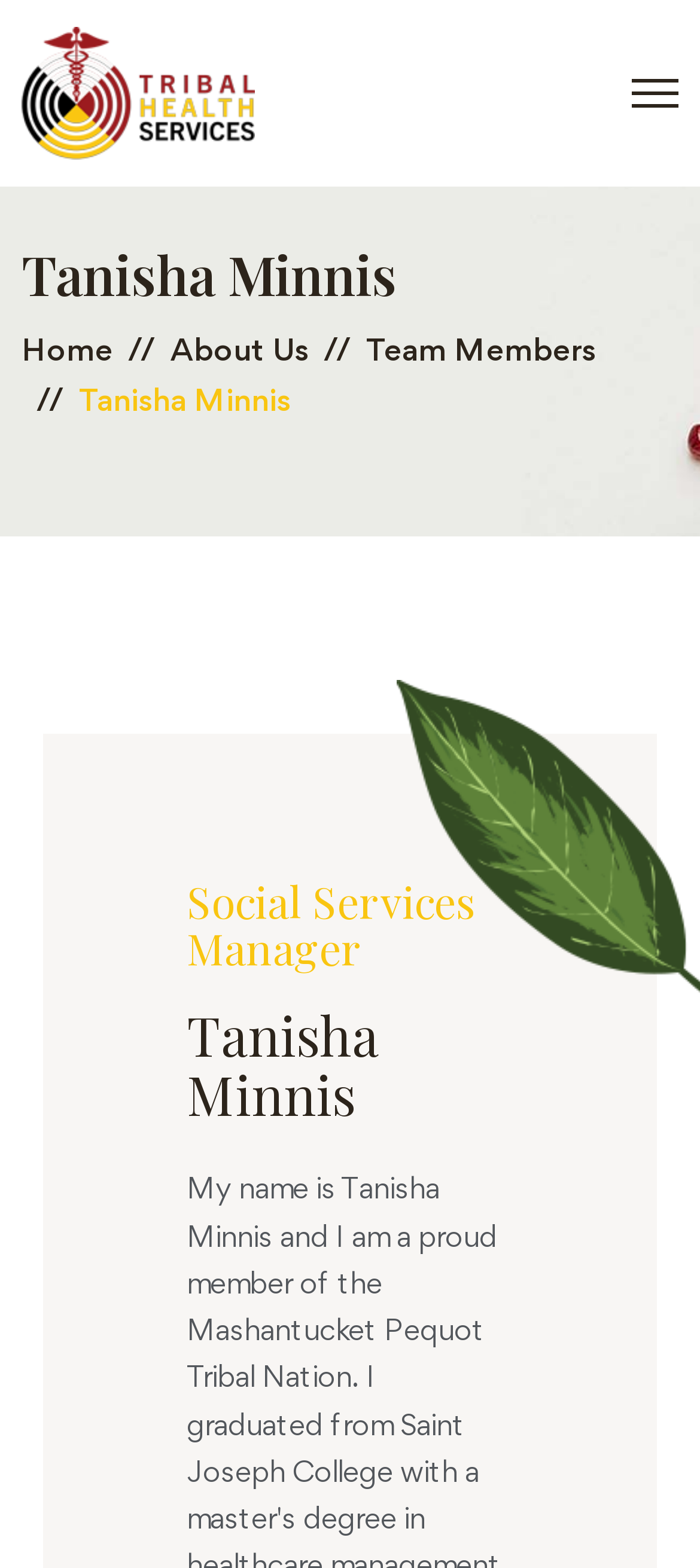Generate a thorough explanation of the webpage's elements.

The webpage appears to be a profile page for Tanisha Minnis, a Social Services Manager at Mashantucket Pequot Tribal Health in Mashantucket, CT. 

At the top left corner, there is a logo image with a corresponding link. Next to the logo, the title "Tanisha Minnis" is displayed prominently. 

On the top right corner, there is a navigation menu with links to "Home" and "About Us". 

Below the navigation menu, there is a section with the title "Team Members". 

Under the "Team Members" section, there is a brief description of Tanisha Minnis, with her name and title "Social Services Manager" displayed in headings.